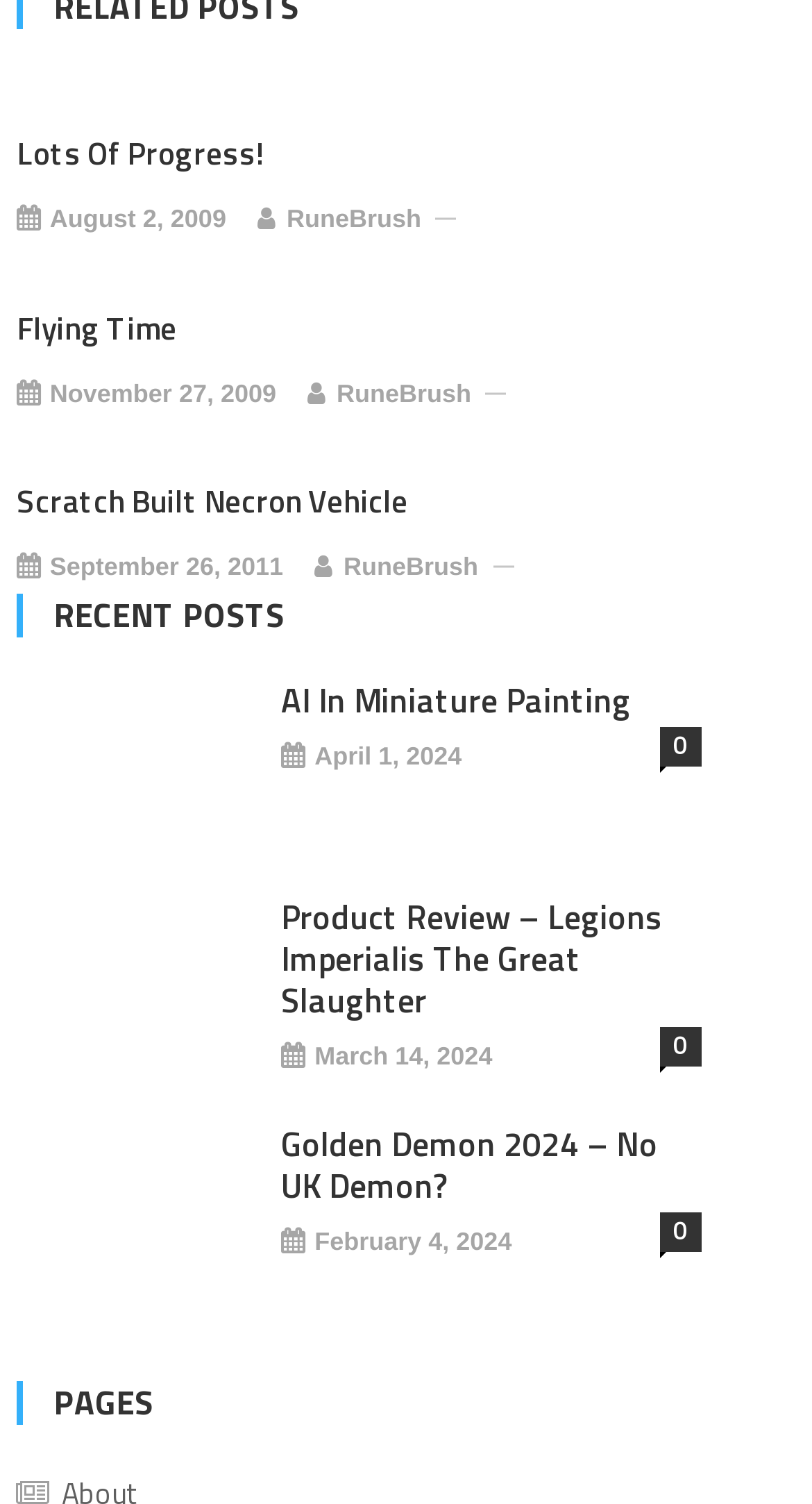Give a one-word or short-phrase answer to the following question: 
How many recent posts are listed?

6